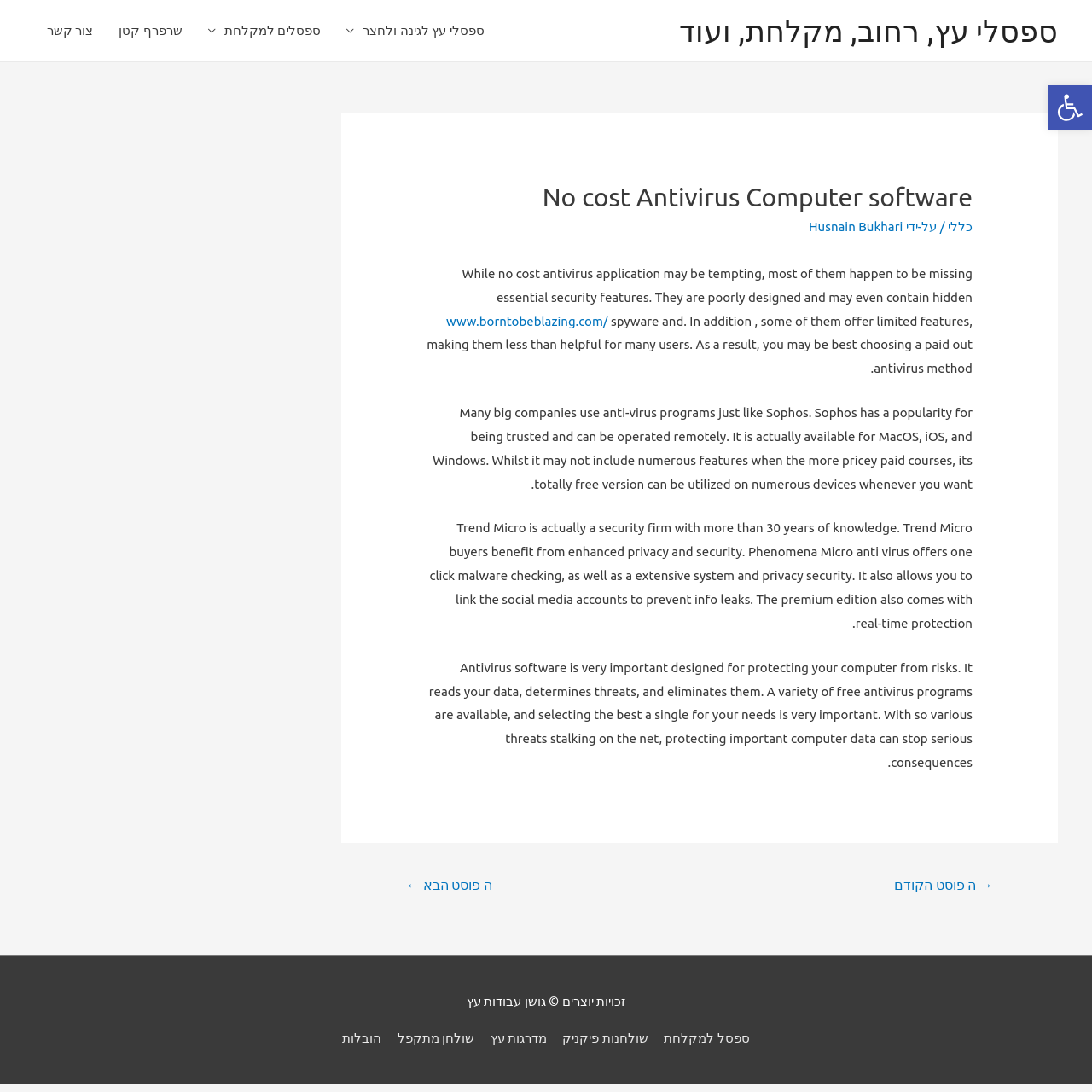Determine the bounding box coordinates for the element that should be clicked to follow this instruction: "Visit the website www.borntobeblazing.com". The coordinates should be given as four float numbers between 0 and 1, in the format [left, top, right, bottom].

[0.409, 0.287, 0.557, 0.3]